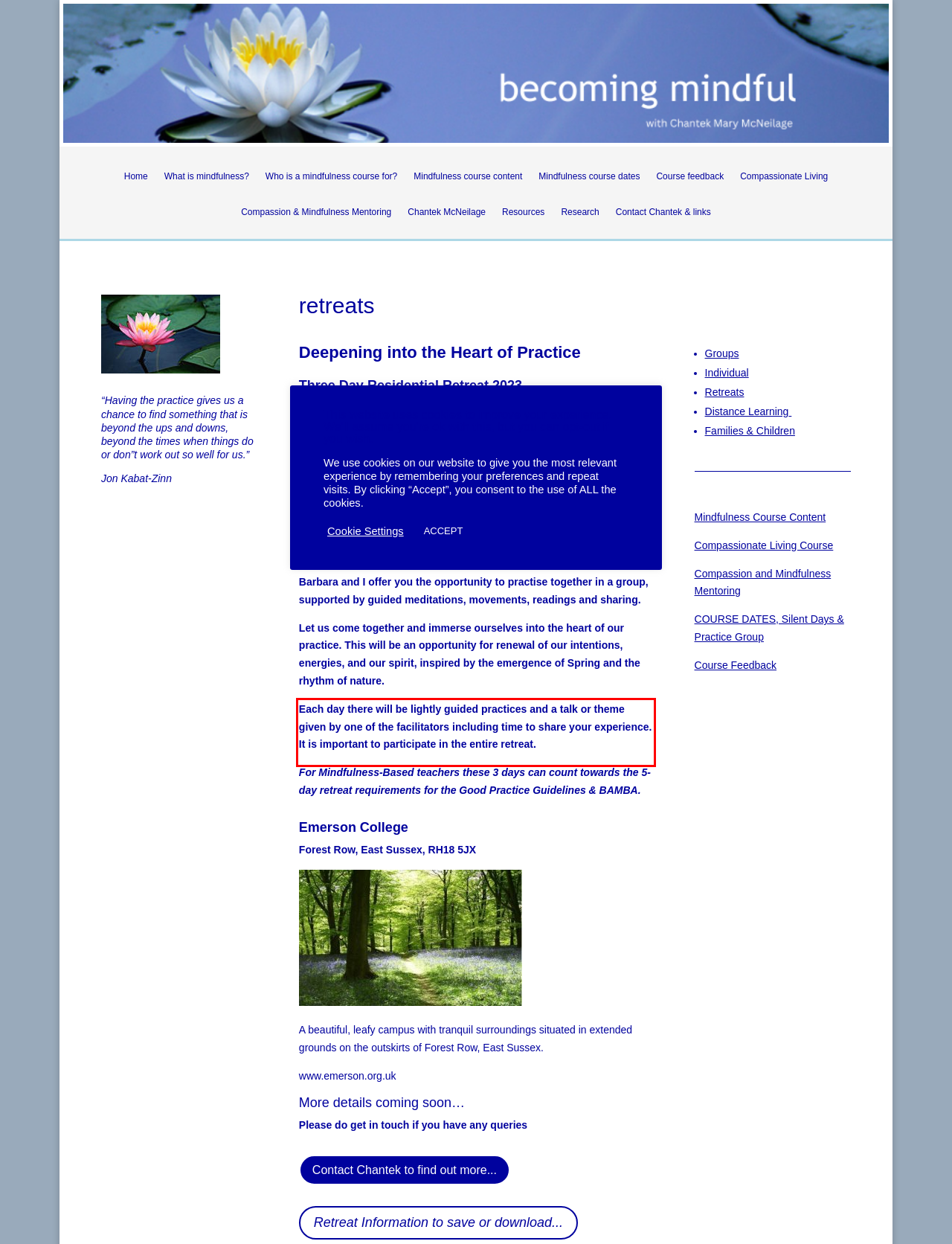You have a screenshot of a webpage with a red bounding box. Identify and extract the text content located inside the red bounding box.

Each day there will be lightly guided practices and a talk or theme given by one of the facilitators including time to share your experience. It is important to participate in the entire retreat.